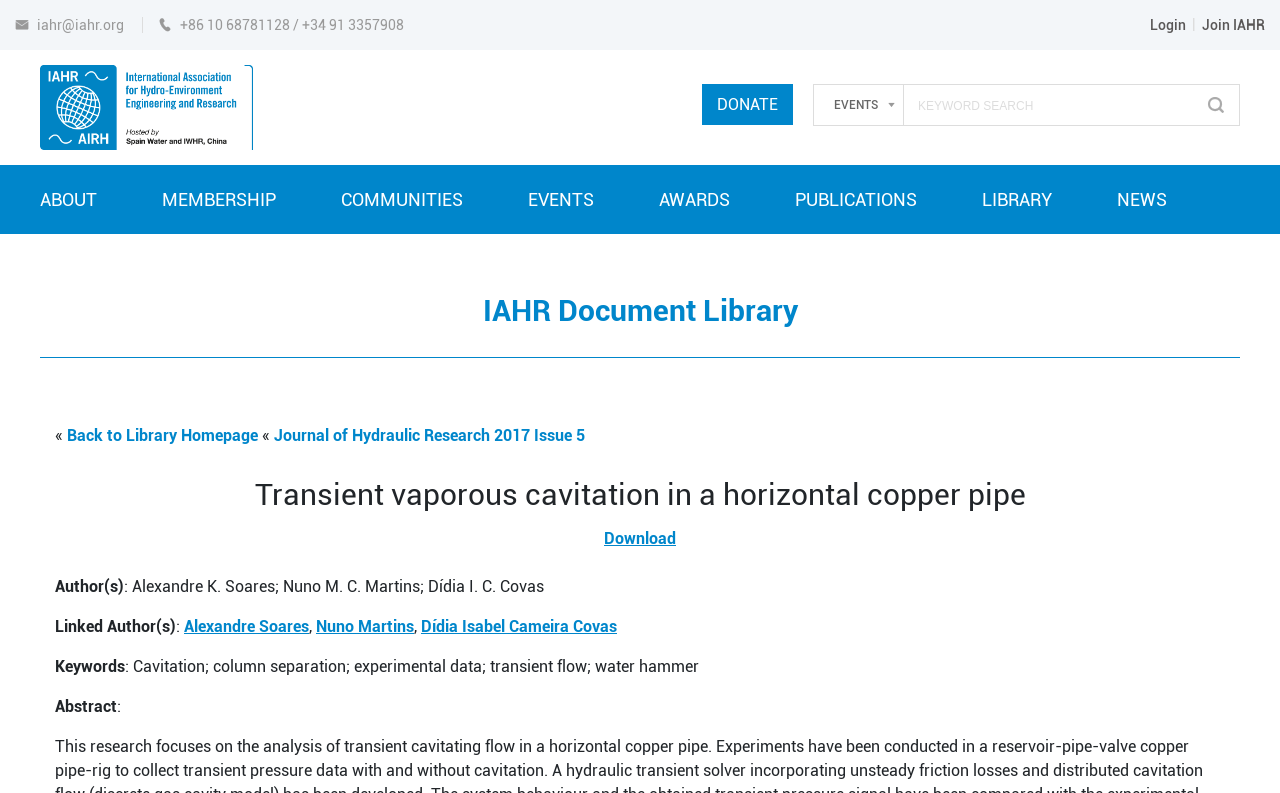Specify the bounding box coordinates of the element's region that should be clicked to achieve the following instruction: "Login to the system". The bounding box coordinates consist of four float numbers between 0 and 1, in the format [left, top, right, bottom].

[0.898, 0.021, 0.927, 0.042]